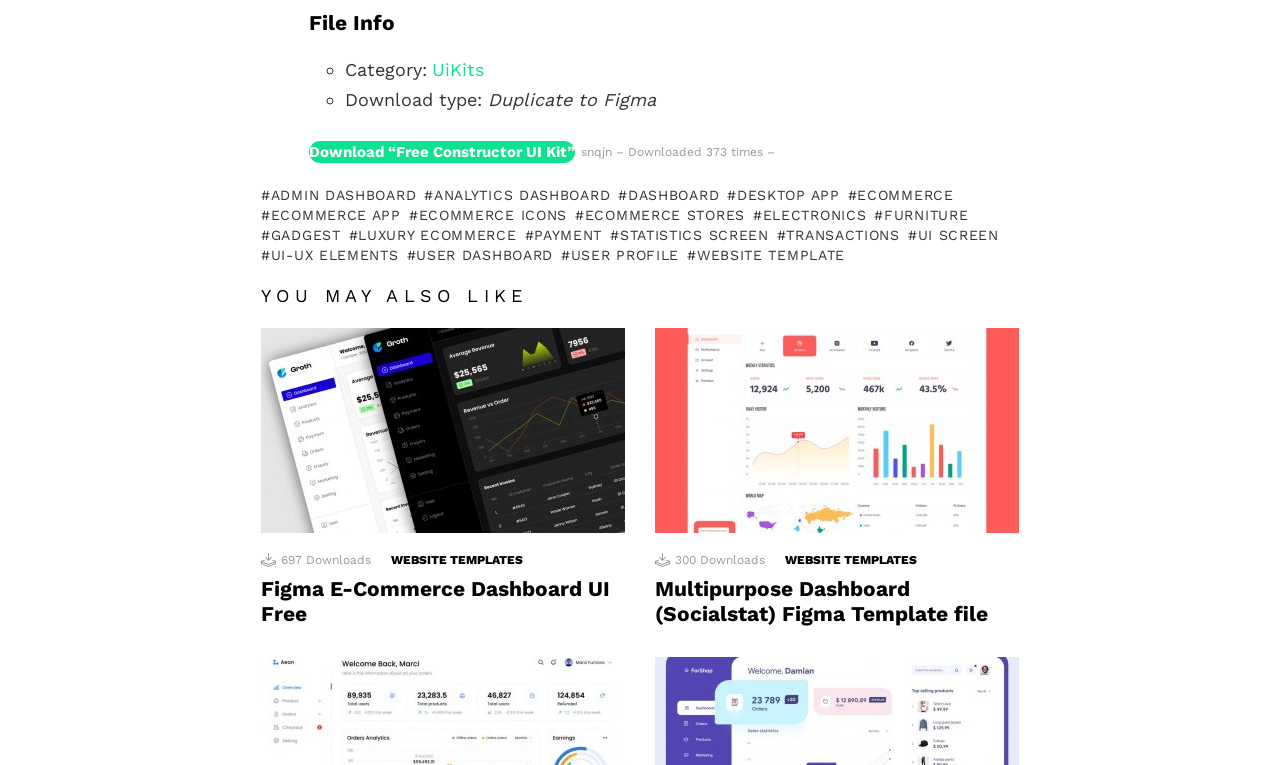Locate the bounding box of the UI element defined by this description: "Emergency Lighting". The coordinates should be given as four float numbers between 0 and 1, formatted as [left, top, right, bottom].

None